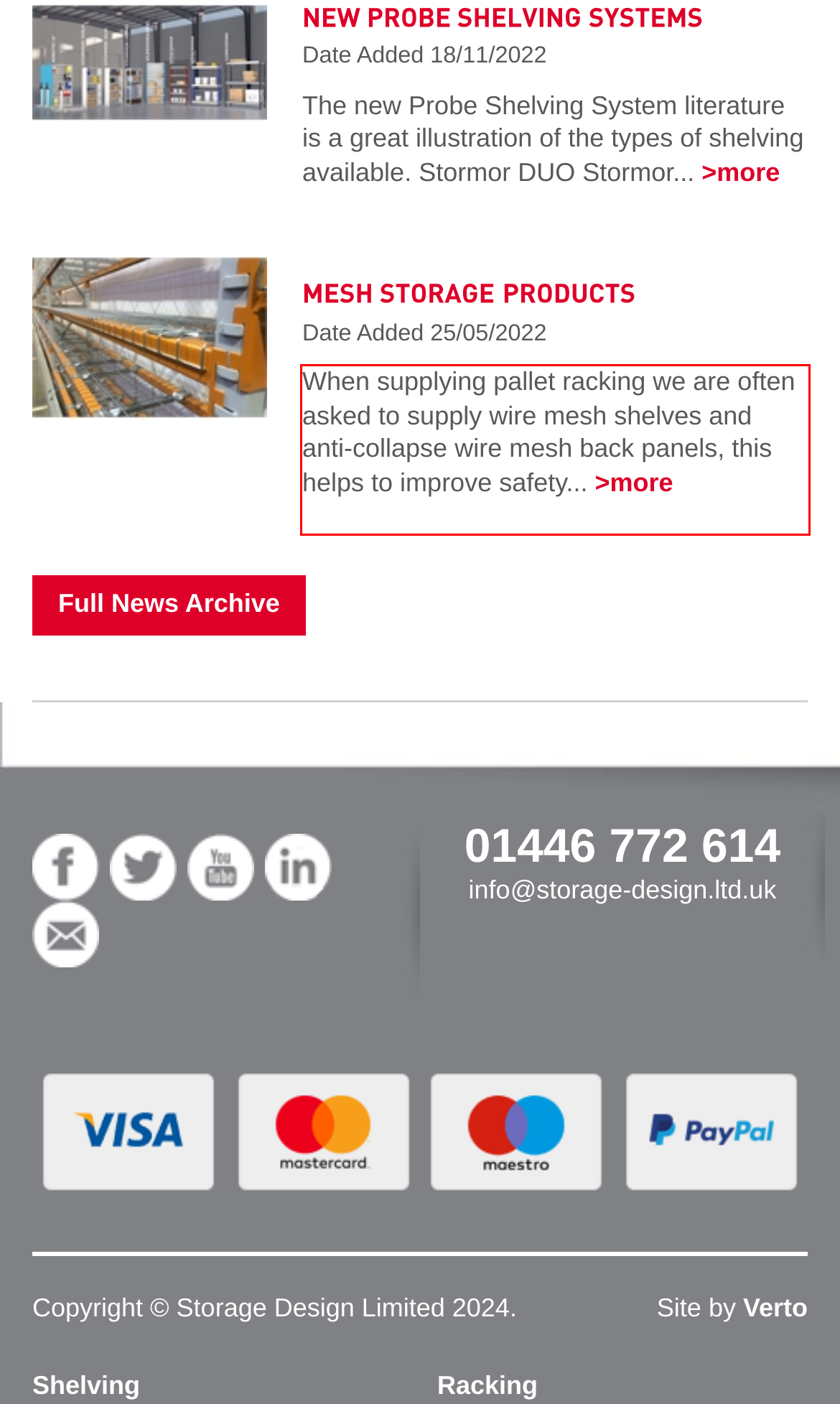Please perform OCR on the text within the red rectangle in the webpage screenshot and return the text content.

When supplying pallet racking we are often asked to supply wire mesh shelves and anti-collapse wire mesh back panels, this helps to improve safety... >more